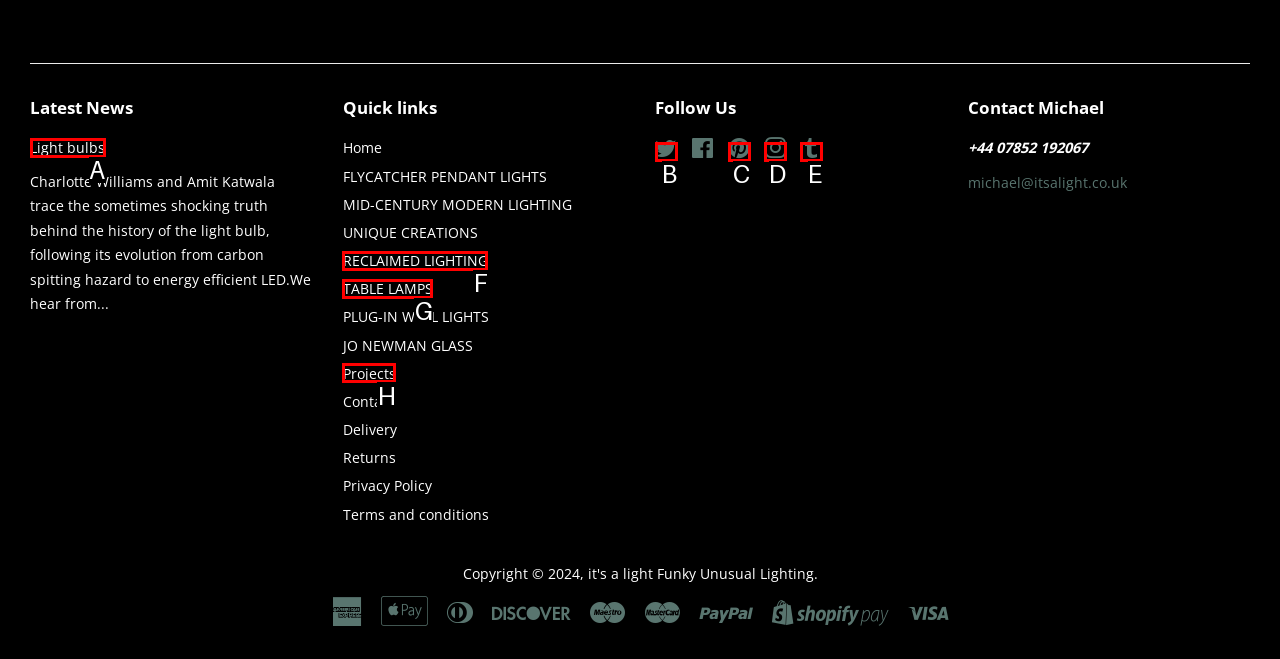Given the instruction: Follow on Twitter, which HTML element should you click on?
Answer with the letter that corresponds to the correct option from the choices available.

B